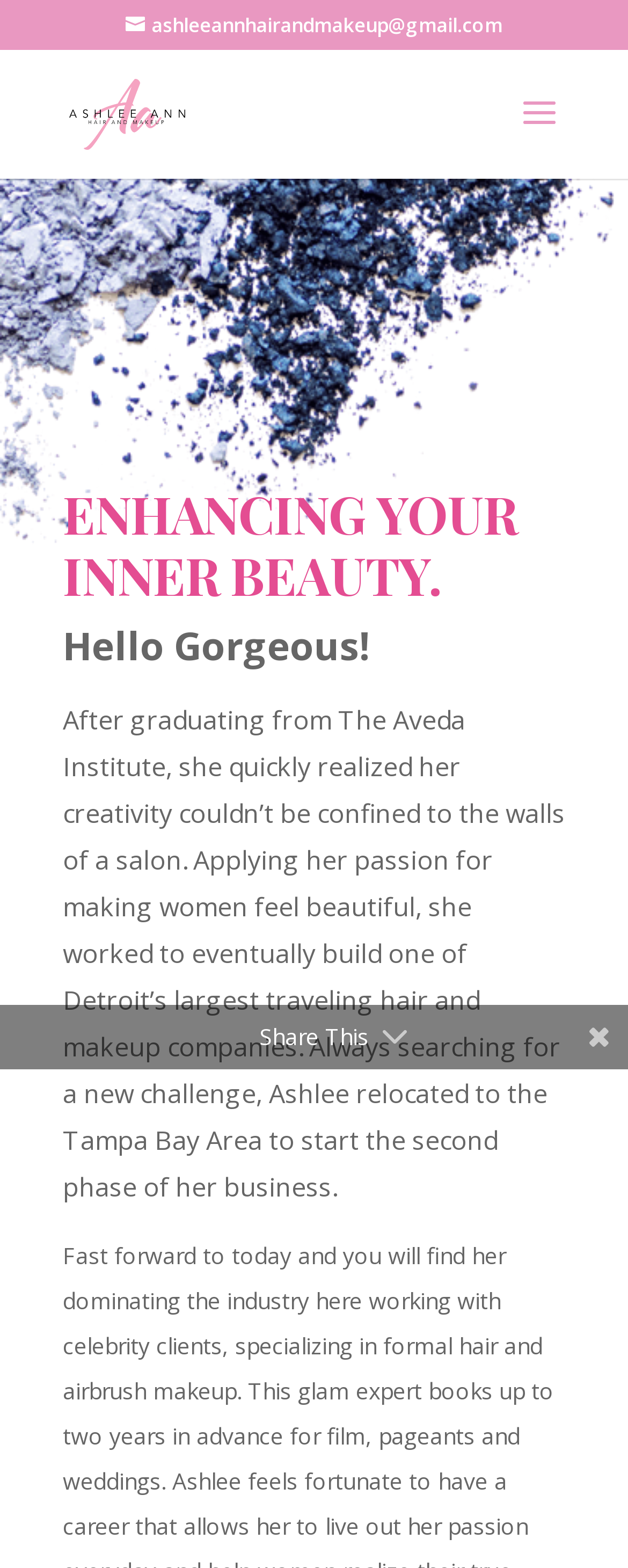Find the primary header on the webpage and provide its text.

ENHANCING YOUR INNER BEAUTY.